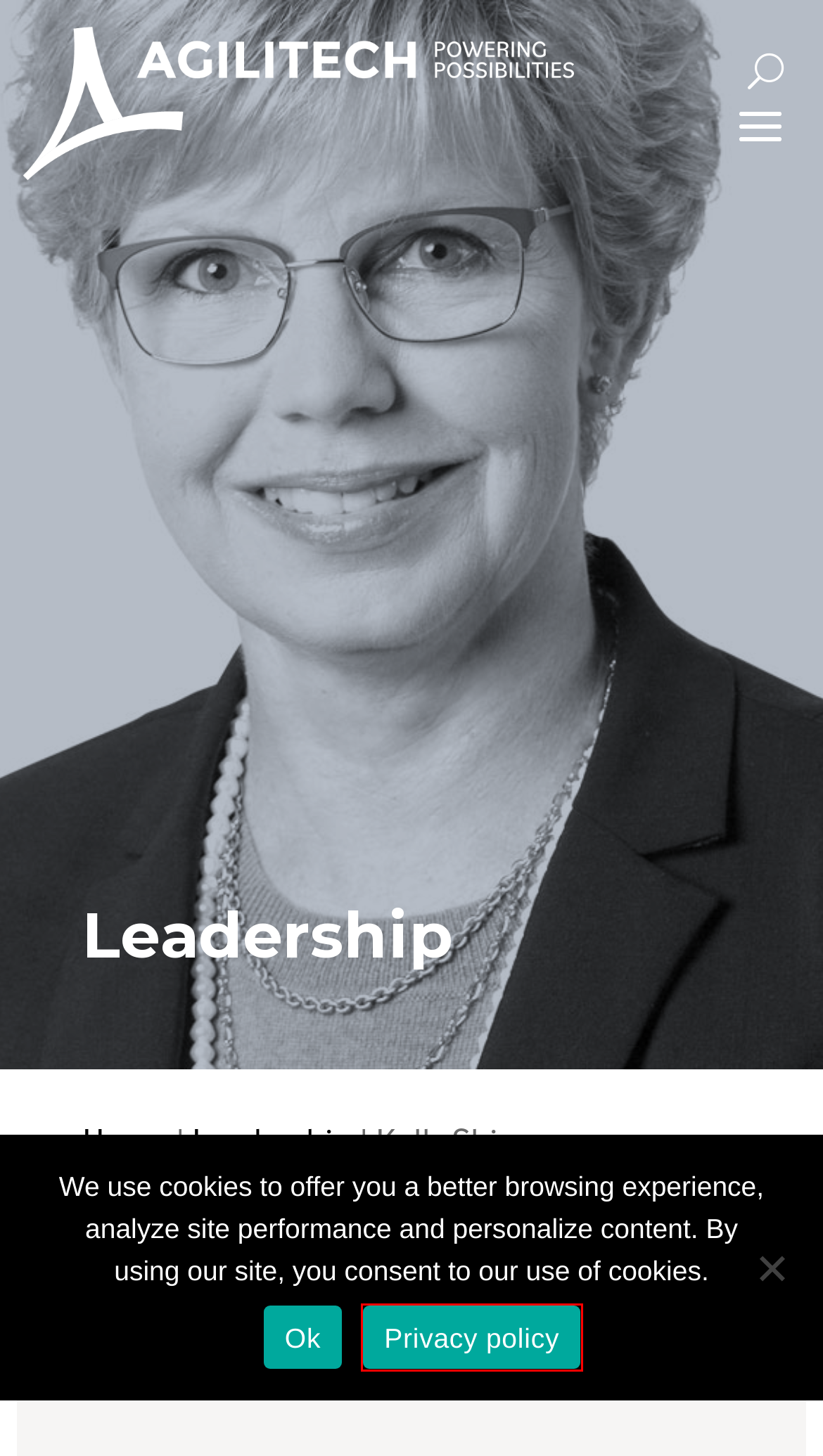You are given a screenshot of a webpage within which there is a red rectangle bounding box. Please choose the best webpage description that matches the new webpage after clicking the selected element in the bounding box. Here are the options:
A. Our Services | Full Service Engineering & Construction | Agilitech - US
B. Agilitech Home | Powering Progress
C. Contact | Agilitech - US
D. Trademarks | Agilitech - US
E. Company | Leadership | Agilitech - US
F. Privacy Policy | Agilitech - US
G. Company | About Us | Agilitech - US
H. Projects - Agilitech - US

F